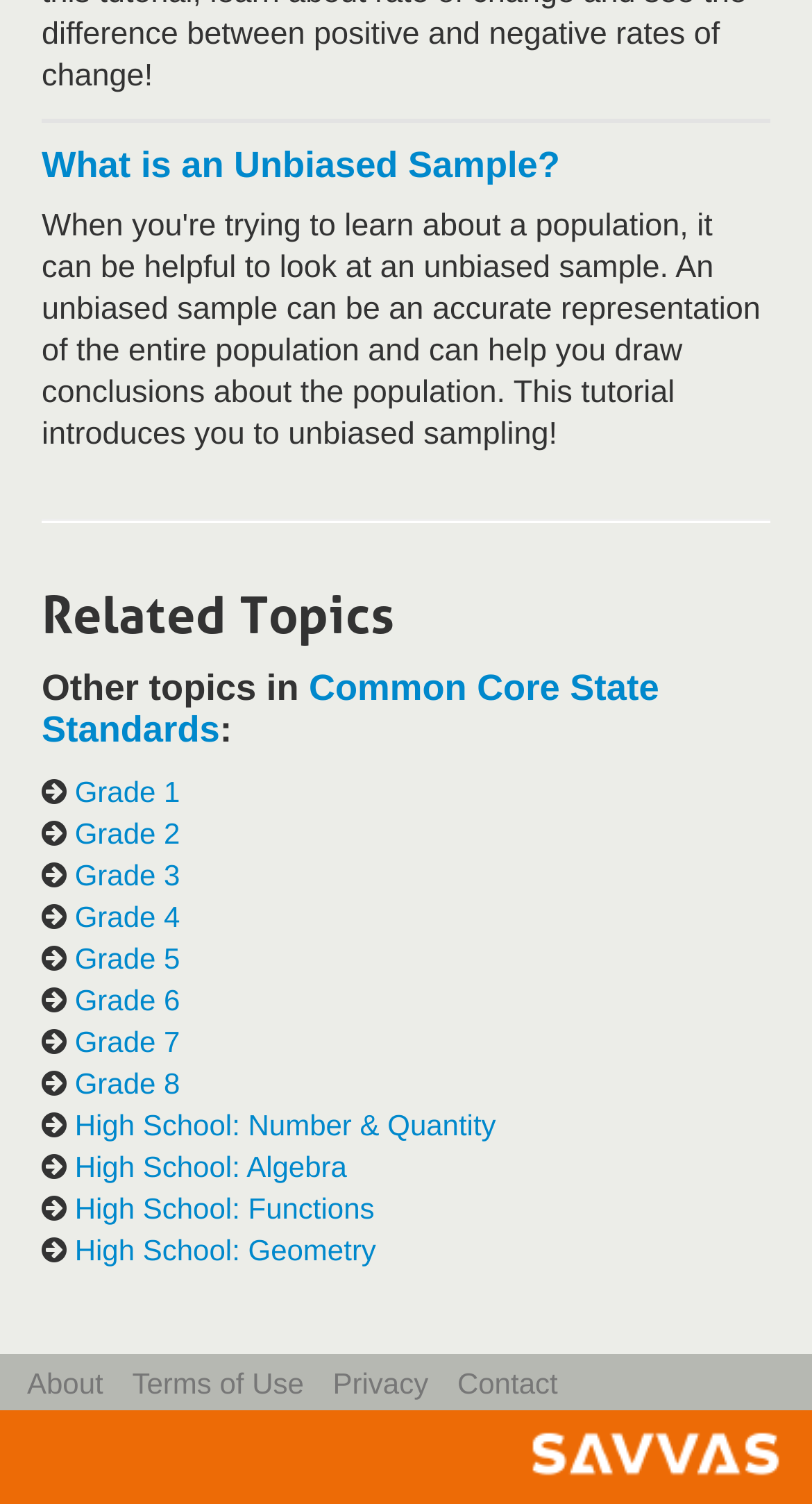What is the main topic of this webpage?
Examine the screenshot and reply with a single word or phrase.

Unbiased Sample